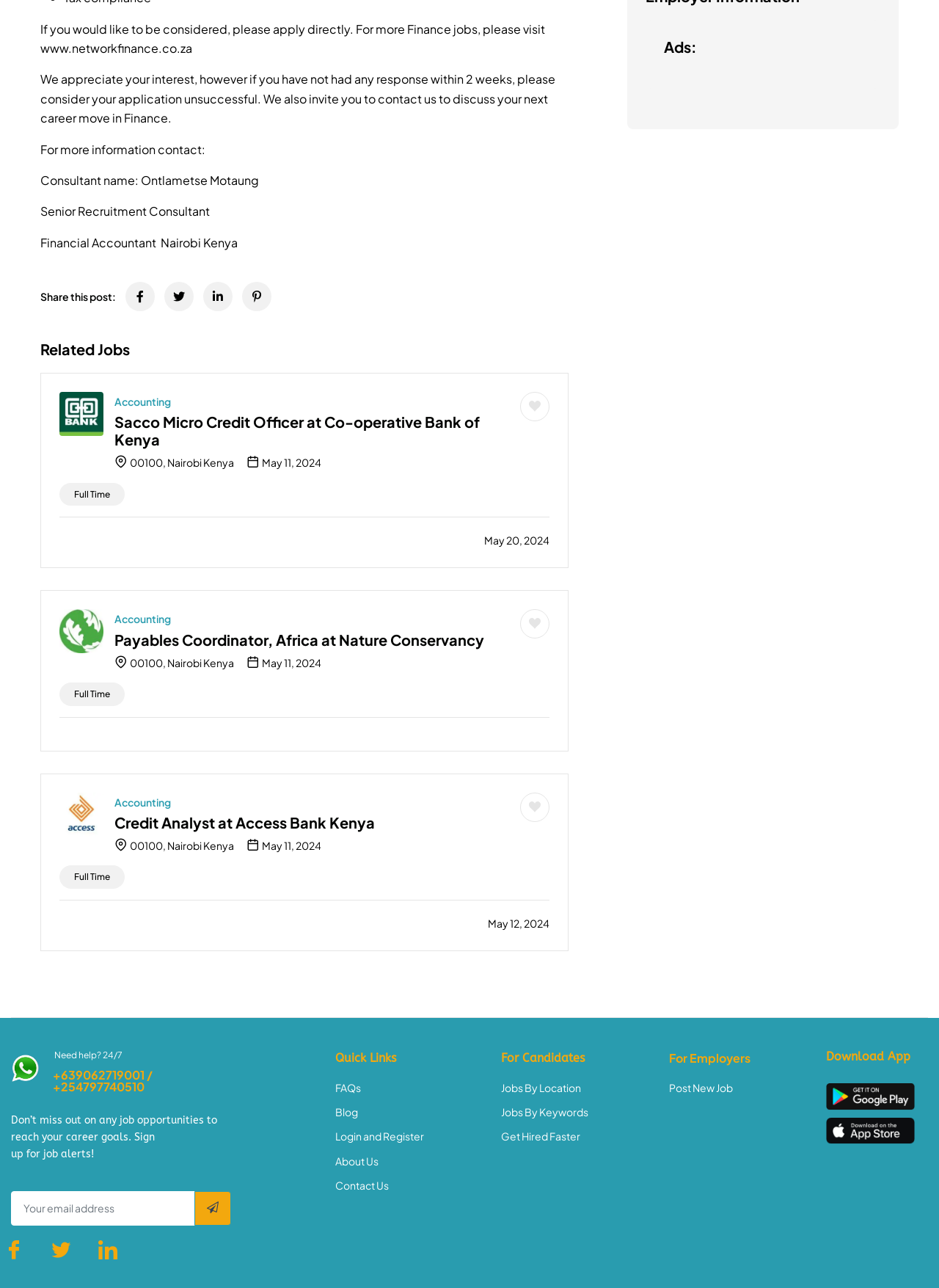Please specify the bounding box coordinates of the clickable region necessary for completing the following instruction: "Share this post on social media". The coordinates must consist of four float numbers between 0 and 1, i.e., [left, top, right, bottom].

[0.043, 0.226, 0.123, 0.235]